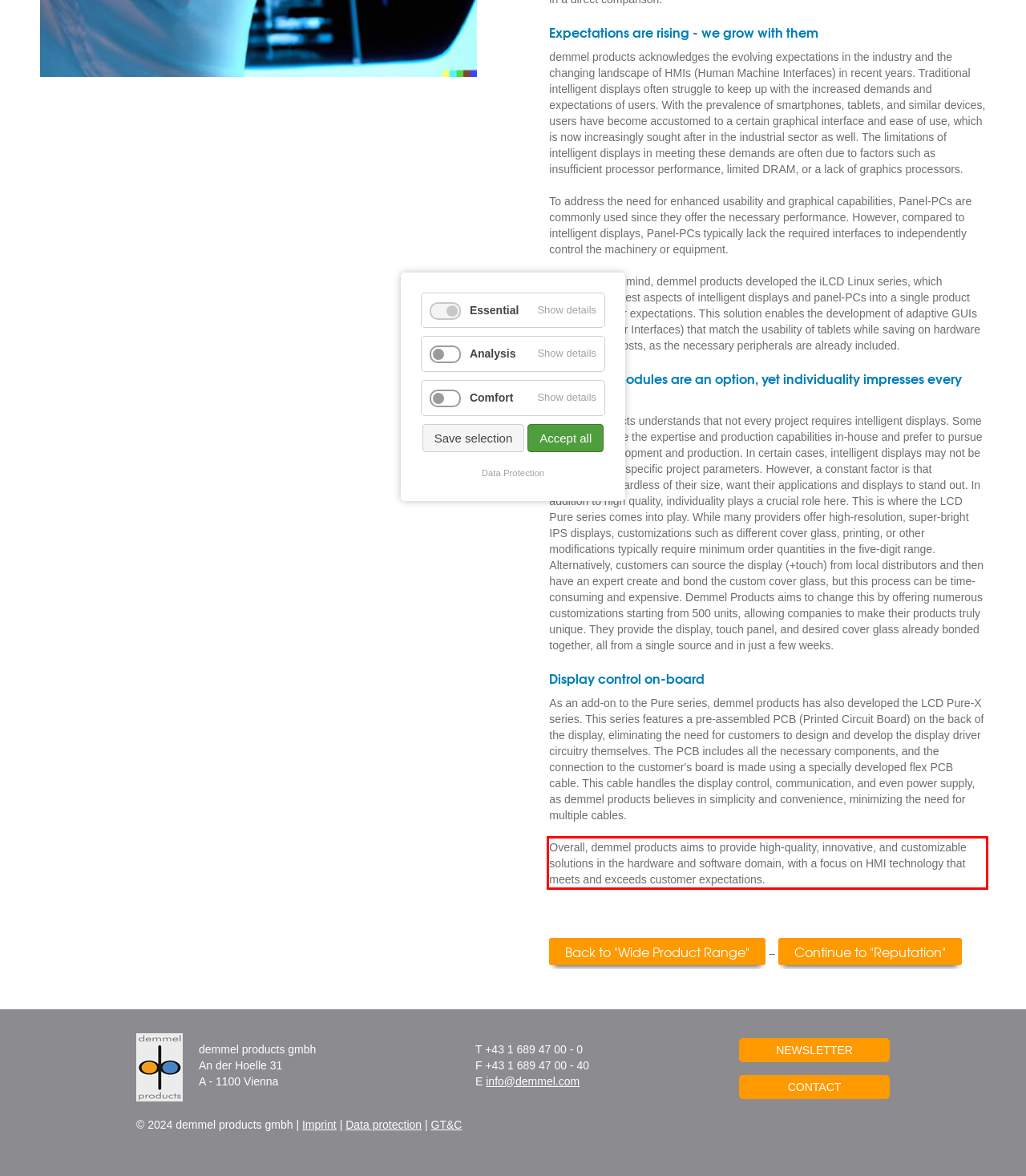Examine the webpage screenshot and use OCR to obtain the text inside the red bounding box.

Overall, demmel products aims to provide high-quality, innovative, and customizable solutions in the hardware and software domain, with a focus on HMI technology that meets and exceeds customer expectations.